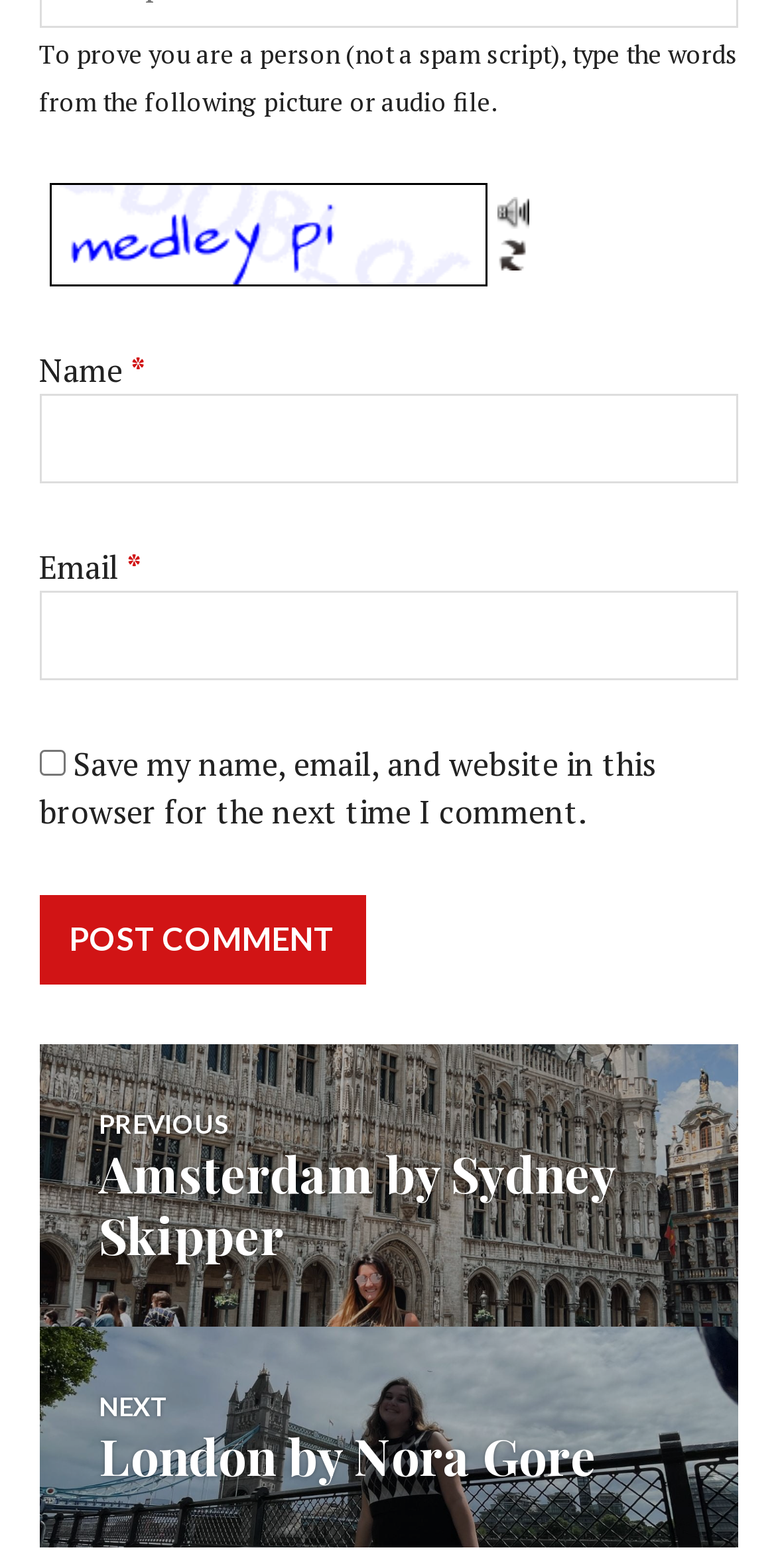Please indicate the bounding box coordinates of the element's region to be clicked to achieve the instruction: "Listen to the audio file". Provide the coordinates as four float numbers between 0 and 1, i.e., [left, top, right, bottom].

[0.64, 0.123, 0.681, 0.143]